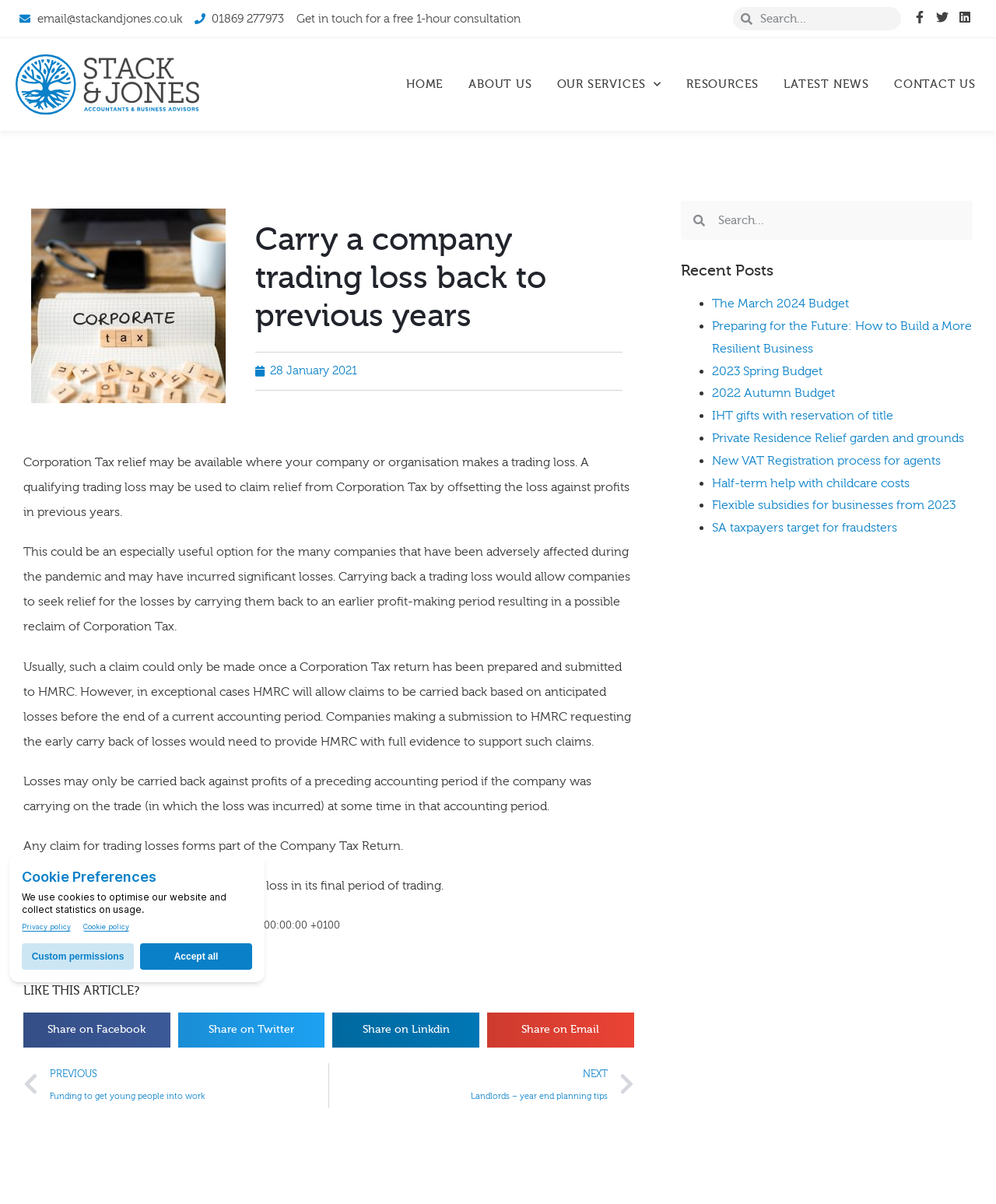What is the purpose of the 'Share on' buttons?
Please look at the screenshot and answer in one word or a short phrase.

To share the article on social media